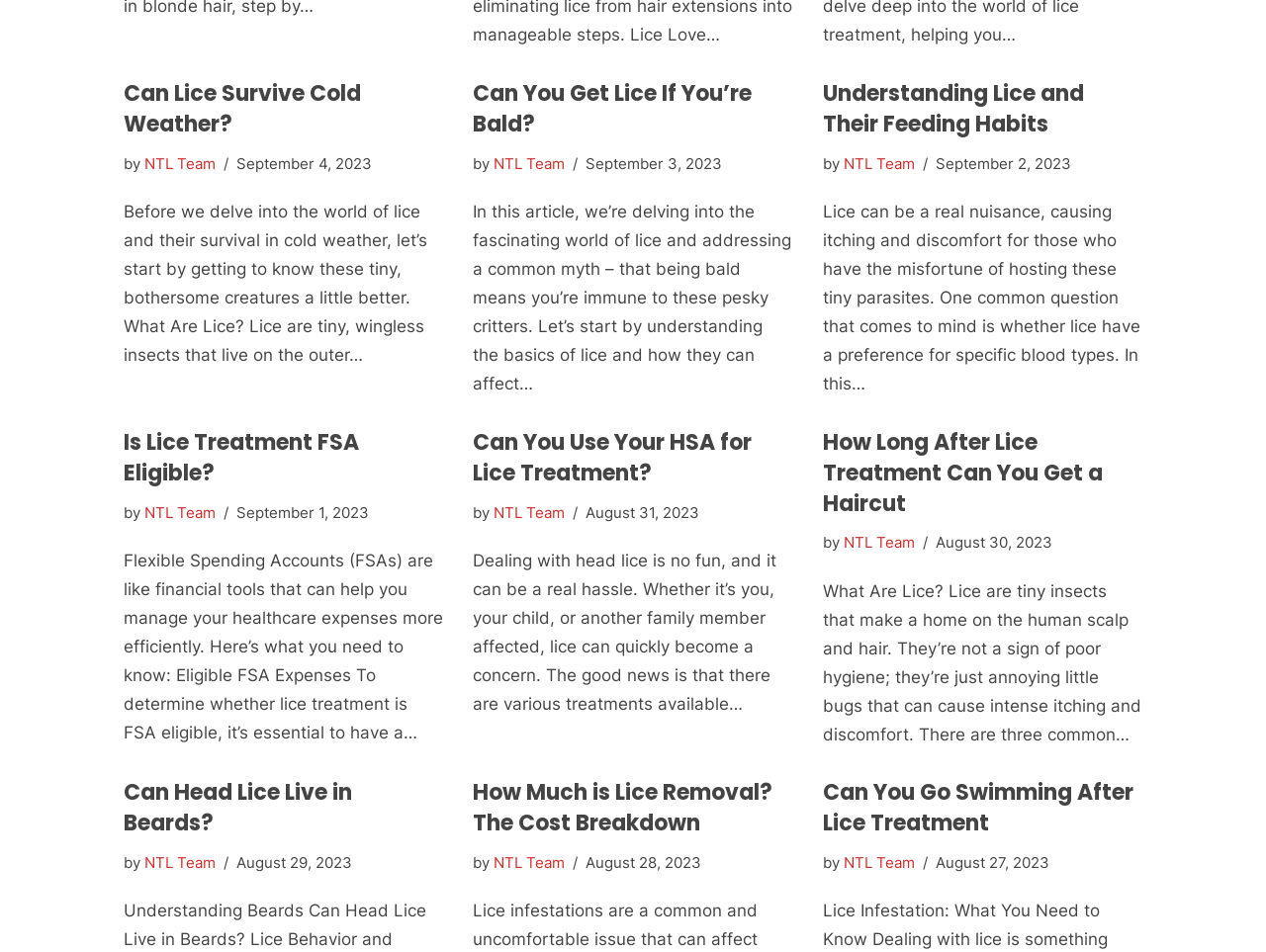Identify the bounding box for the described UI element. Provide the coordinates in (top-left x, top-left y, bottom-right x, bottom-right y) format with values ranging from 0 to 1: Is Lice Treatment FSA Eligible?

[0.098, 0.448, 0.284, 0.512]